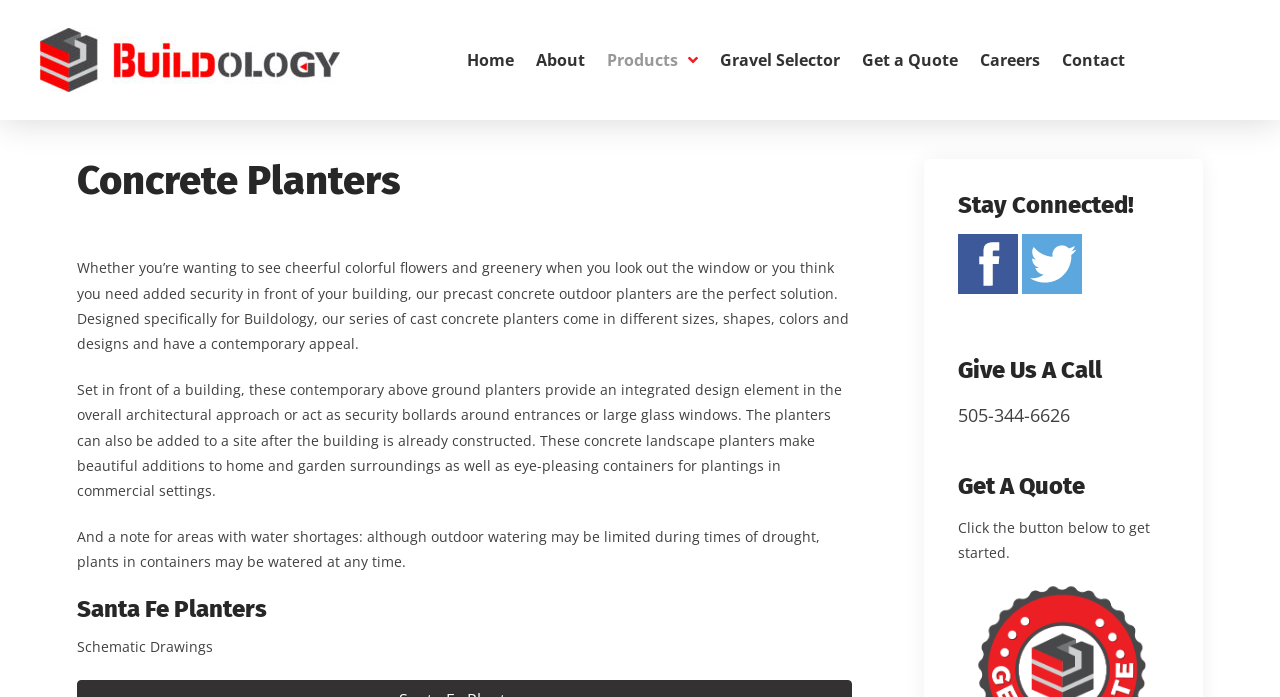Locate the bounding box of the UI element described by: "Contact Us" in the given webpage screenshot.

None